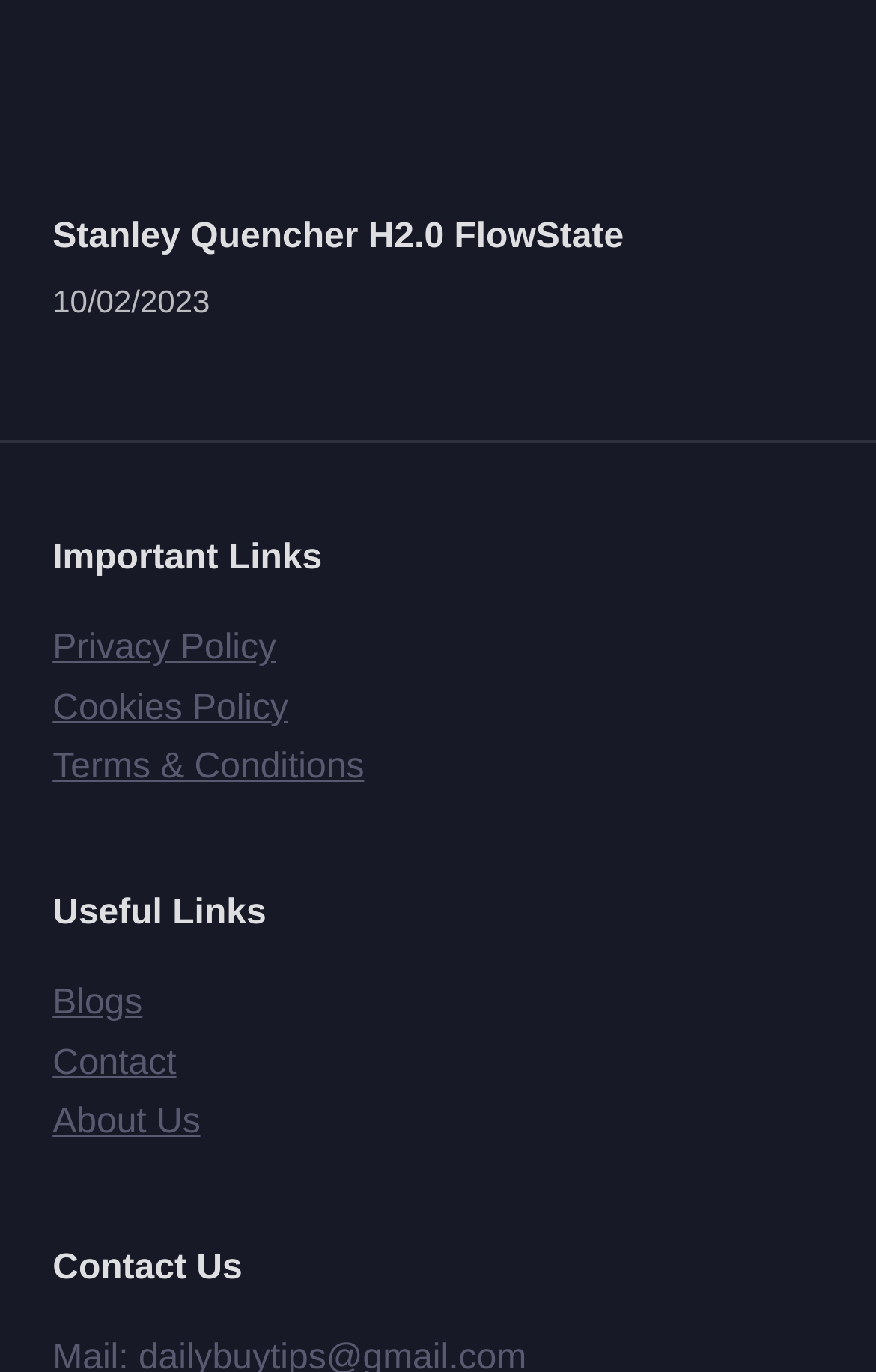Determine the bounding box coordinates of the UI element described by: "Cookies Policy".

[0.06, 0.502, 0.329, 0.53]